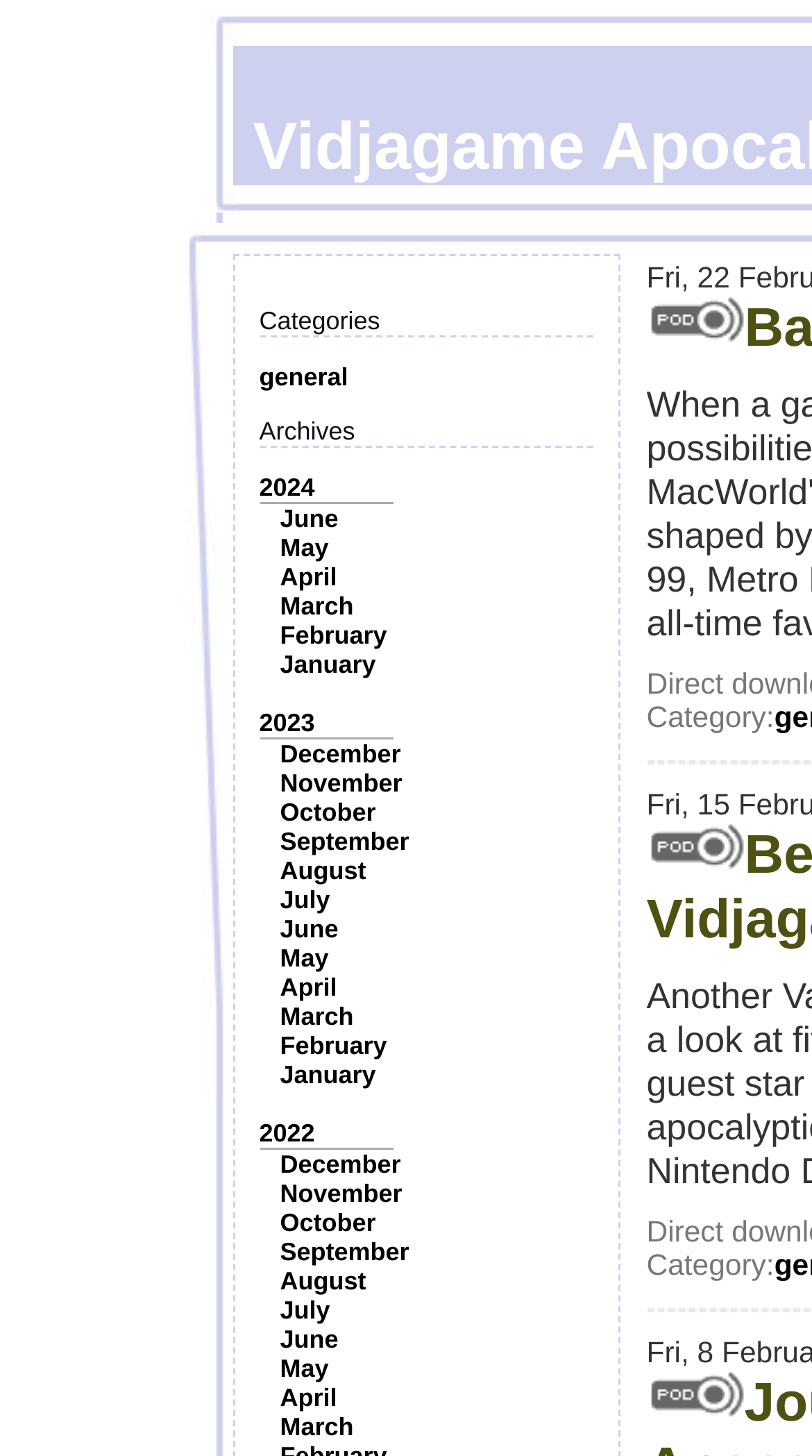Generate a comprehensive caption for the webpage you are viewing.

The webpage is titled "Vidjagame Apocalypse" and appears to be a blog or archive page. At the top, there is a section with the title "Categories" followed by a link to "general". Below this, there is a list of archive links organized by year and month, with the years 2024, 2023, and 2022 listed. Each year has a series of month links, such as "June", "May", and "April", listed in reverse chronological order.

To the right of the archive links, there are three images, each accompanied by a "Category:" label. The images are positioned vertically, with the top image near the middle of the page, the second image near the bottom third, and the third image near the bottom of the page. The "Category:" labels are positioned to the left of each image.